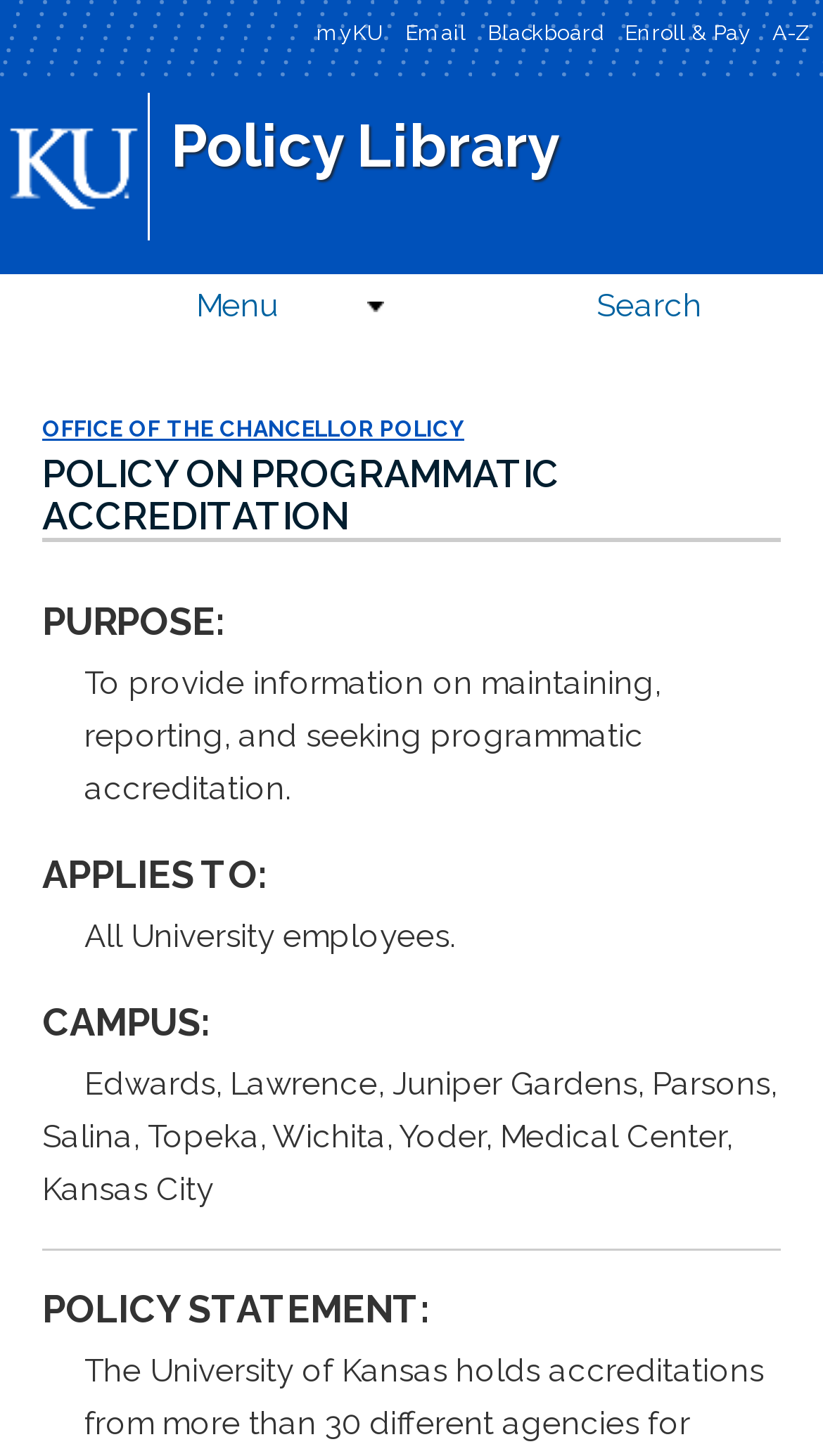Find the bounding box coordinates of the element I should click to carry out the following instruction: "access Policy Library".

[0.208, 0.077, 0.679, 0.125]